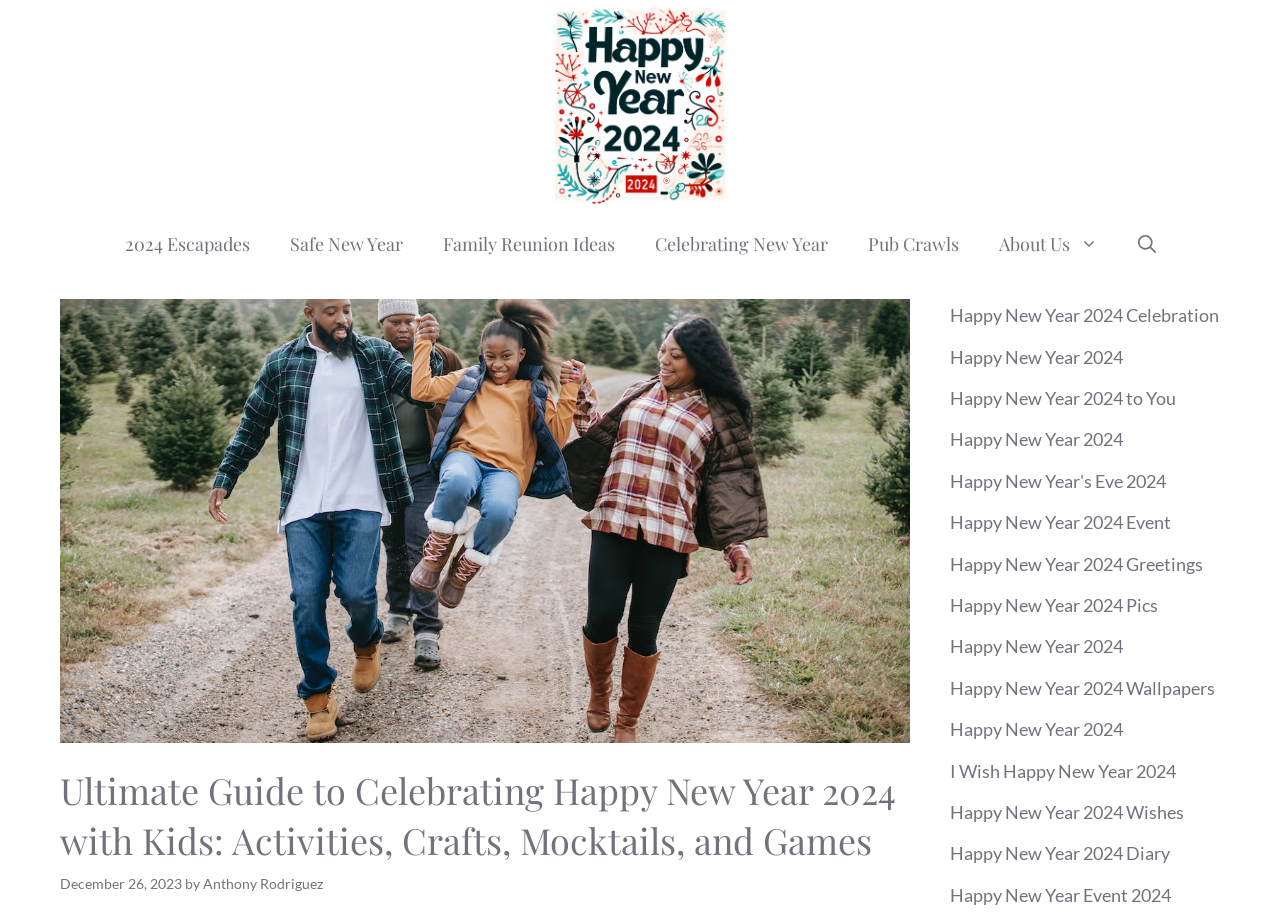Please find and report the primary heading text from the webpage.

Ultimate Guide to Celebrating Happy New Year 2024 with Kids: Activities, Crafts, Mocktails, and Games